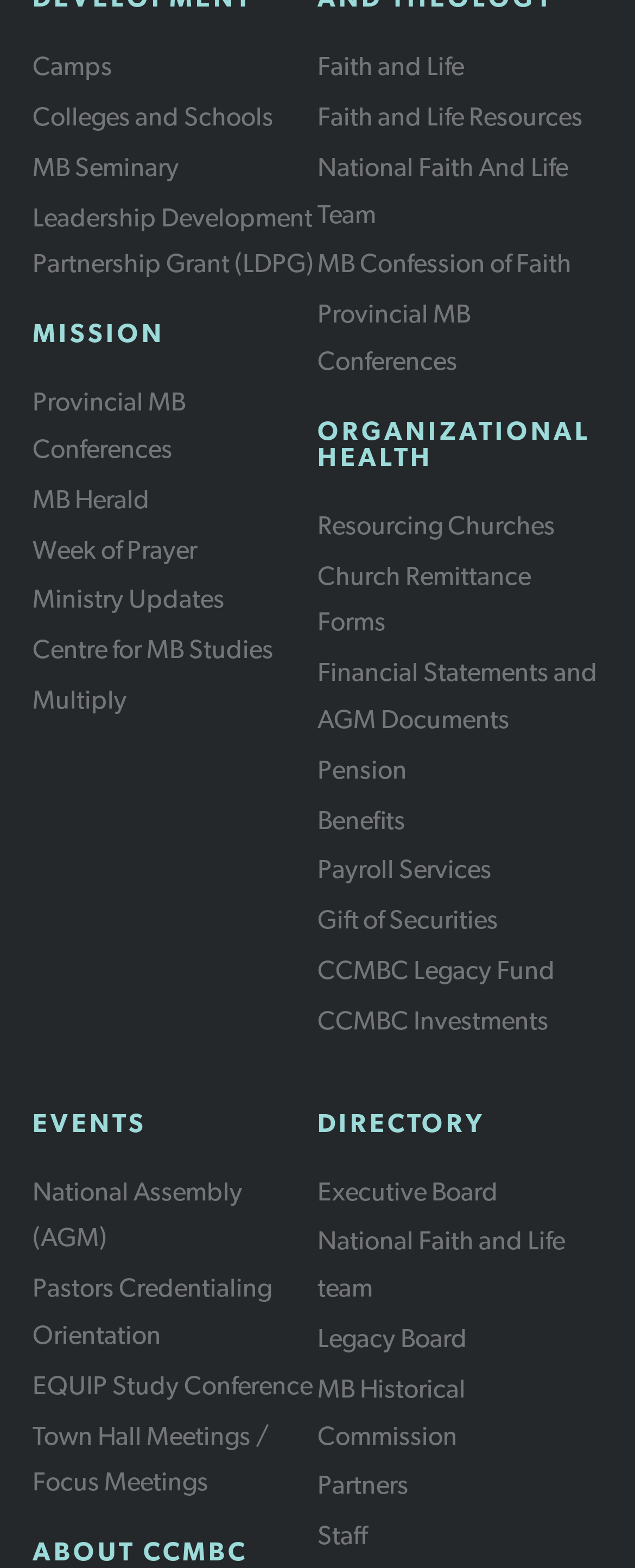Show the bounding box coordinates for the HTML element as described: "Gift of Securities".

[0.5, 0.574, 0.949, 0.603]